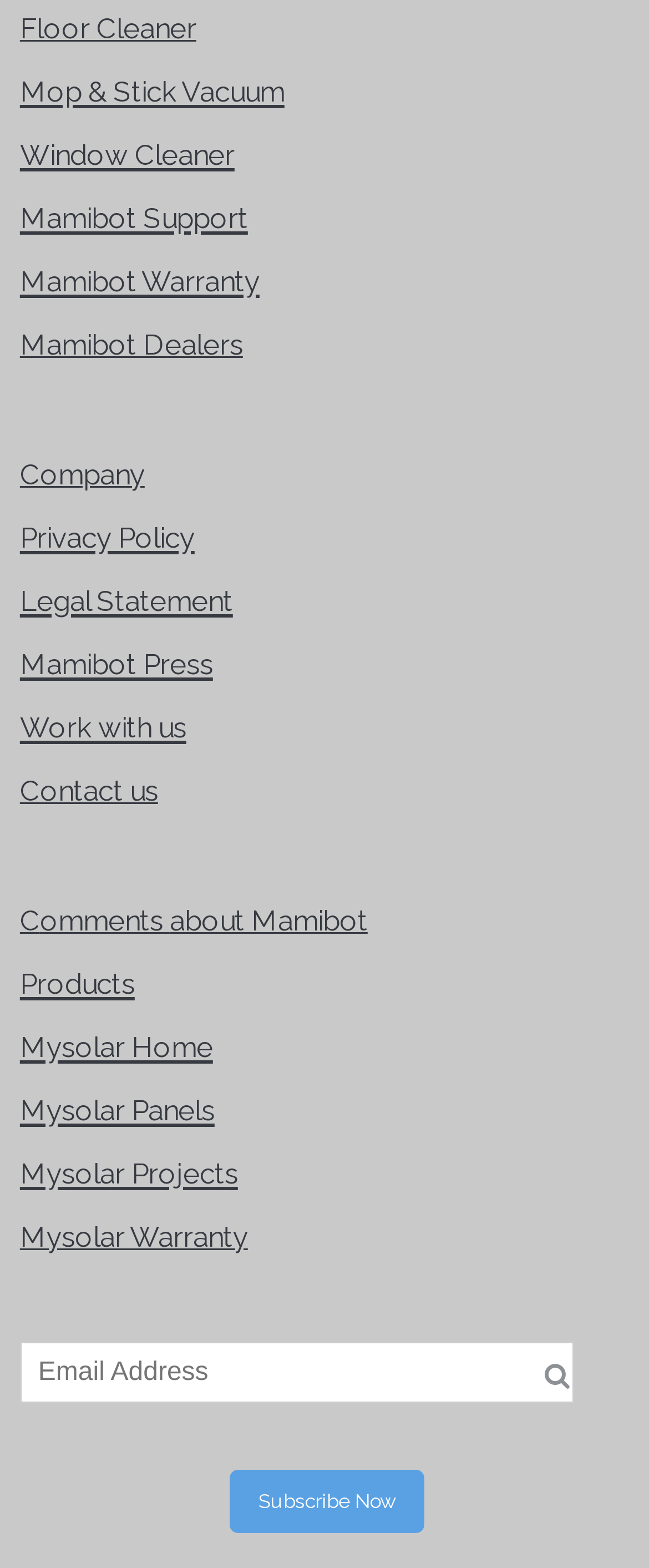Pinpoint the bounding box coordinates of the clickable element to carry out the following instruction: "Go to Company."

[0.031, 0.287, 0.223, 0.315]